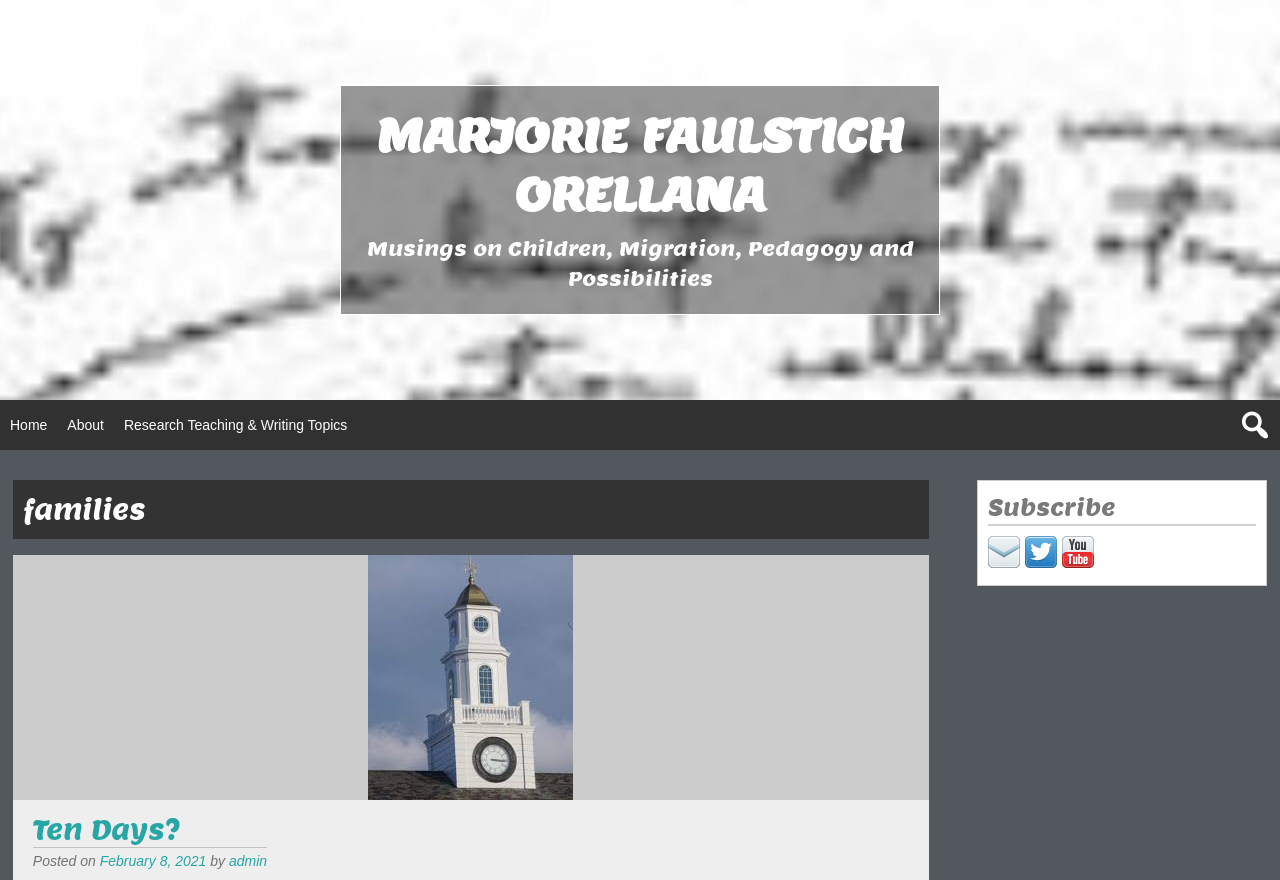Identify the coordinates of the bounding box for the element that must be clicked to accomplish the instruction: "subscribe to the email newsletter".

[0.772, 0.63, 0.797, 0.649]